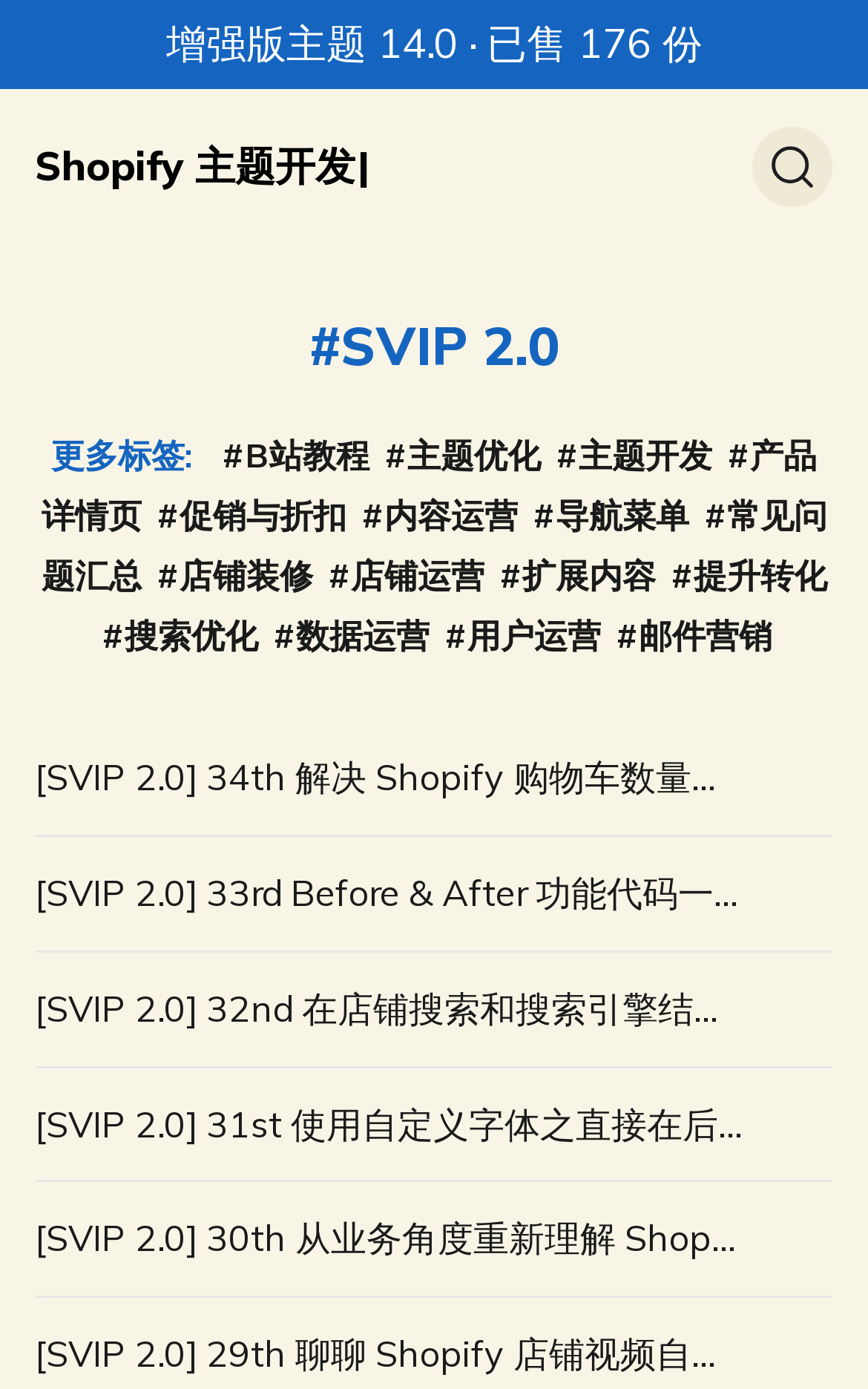Pinpoint the bounding box coordinates of the clickable element needed to complete the instruction: "view terms and conditions". The coordinates should be provided as four float numbers between 0 and 1: [left, top, right, bottom].

None